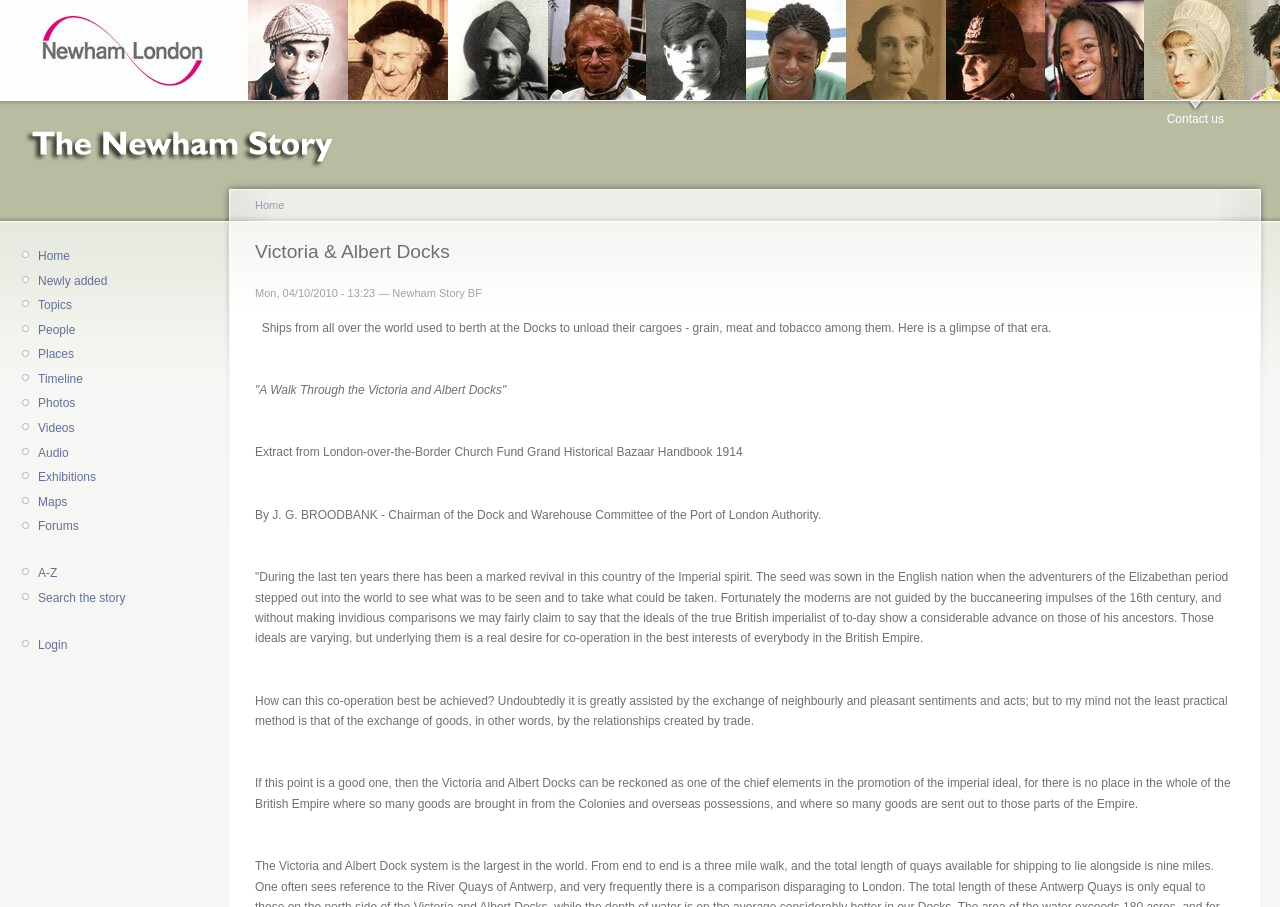Offer a meticulous caption that includes all visible features of the webpage.

The webpage is about Victoria & Albert Docks, which is part of The Newham Story. At the top right corner, there is a "Contact us" link. On the top left, there is a navigation menu with 14 links, including "Home", "Newly added", "Topics", "People", "Places", "Timeline", "Photos", "Videos", "Audio", "Exhibitions", "Maps", "Forums", "A-Z", and "Search the story". Below the navigation menu, there is another "Home" link.

The main content of the webpage is divided into sections. The first section has a heading "Victoria & Albert Docks" and a subheading with the date "Mon, 04/10/2010 - 13:23" and the author "Newham Story BF". Below the subheading, there is a paragraph describing the Docks, mentioning ships from all over the world unloading their cargoes.

The next section has a title ""A Walk Through the Victoria and Albert Docks"" and an extract from a historical handbook. Below this, there is a quote from J. G. BROODBANK, Chairman of the Dock and Warehouse Committee of the Port of London Authority, discussing the Imperial spirit and the importance of trade in achieving co-operation within the British Empire. The quote is followed by another paragraph elaborating on the role of the Victoria and Albert Docks in promoting the imperial ideal through trade.